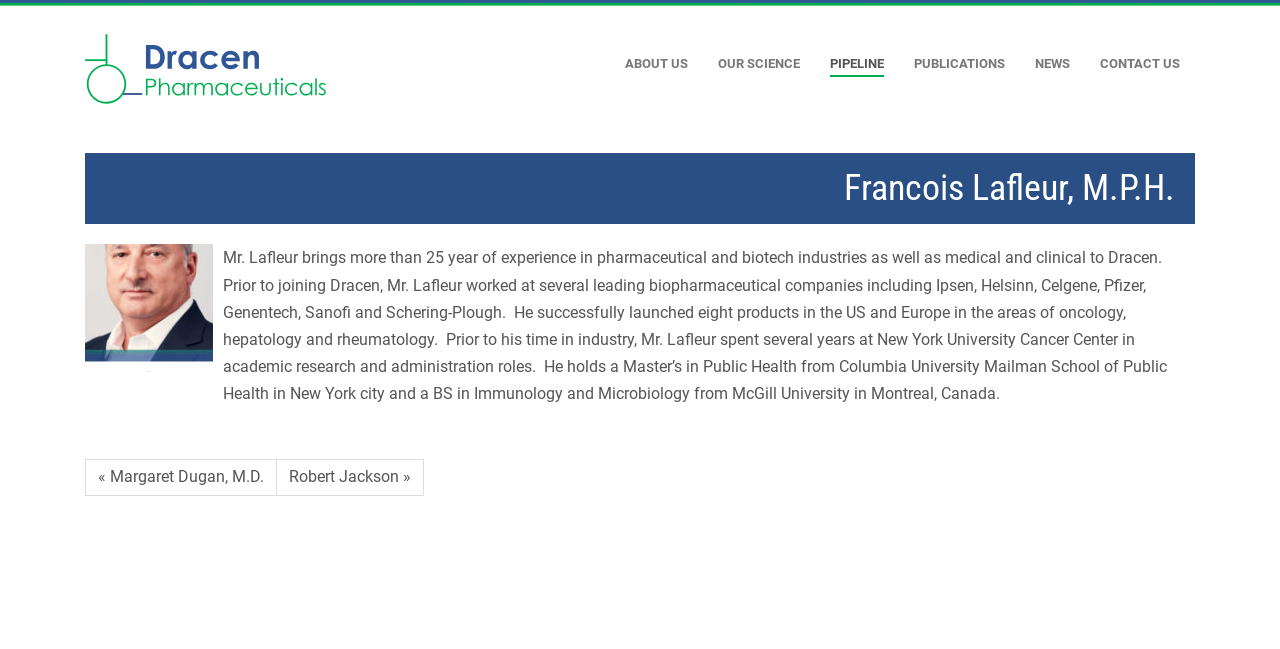Respond with a single word or short phrase to the following question: 
What is the name of the company Francois Lafleur worked at before joining Dracen?

Ipsen